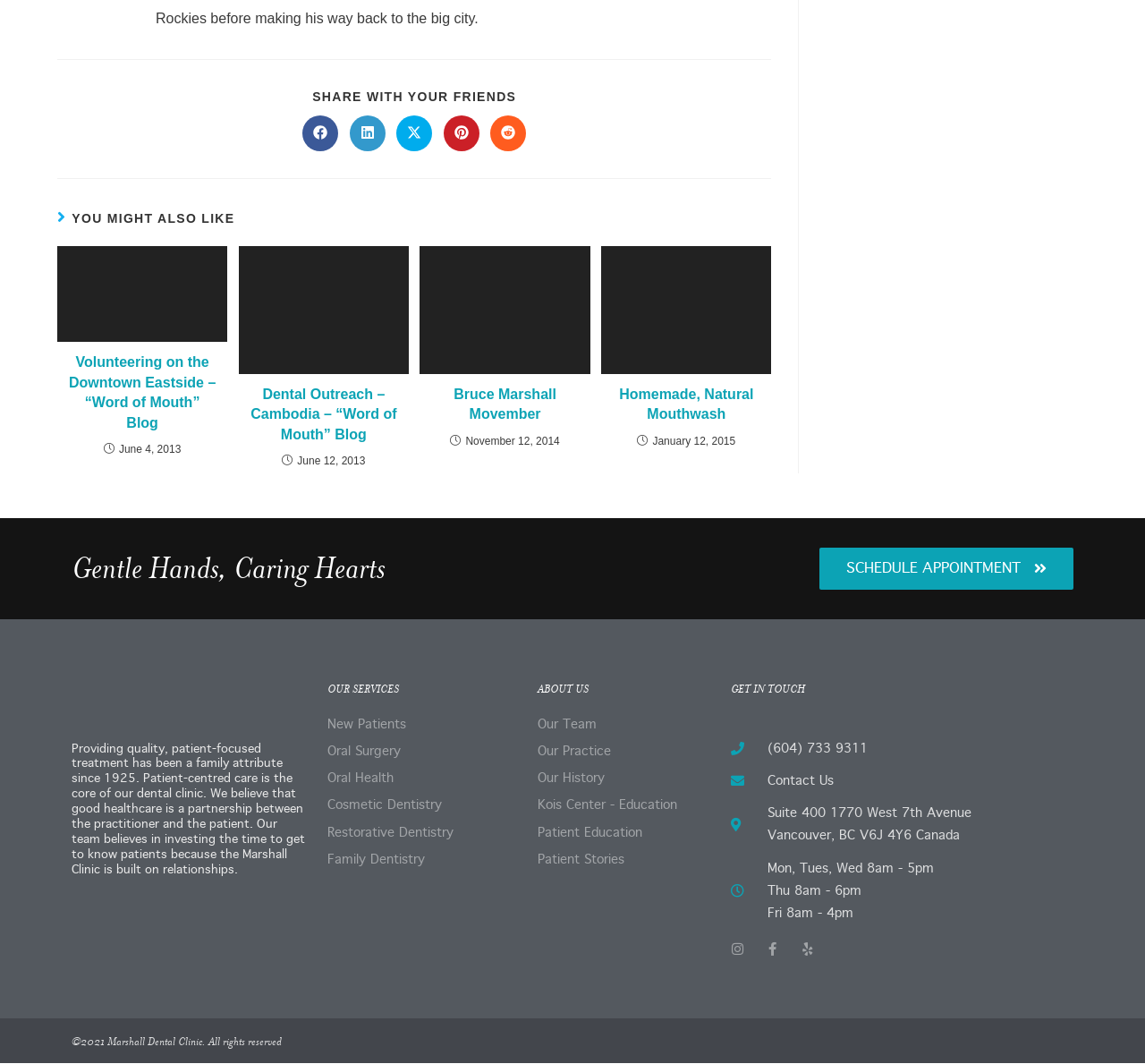Locate the bounding box coordinates of the clickable region necessary to complete the following instruction: "Share on Facebook". Provide the coordinates in the format of four float numbers between 0 and 1, i.e., [left, top, right, bottom].

[0.264, 0.109, 0.296, 0.142]